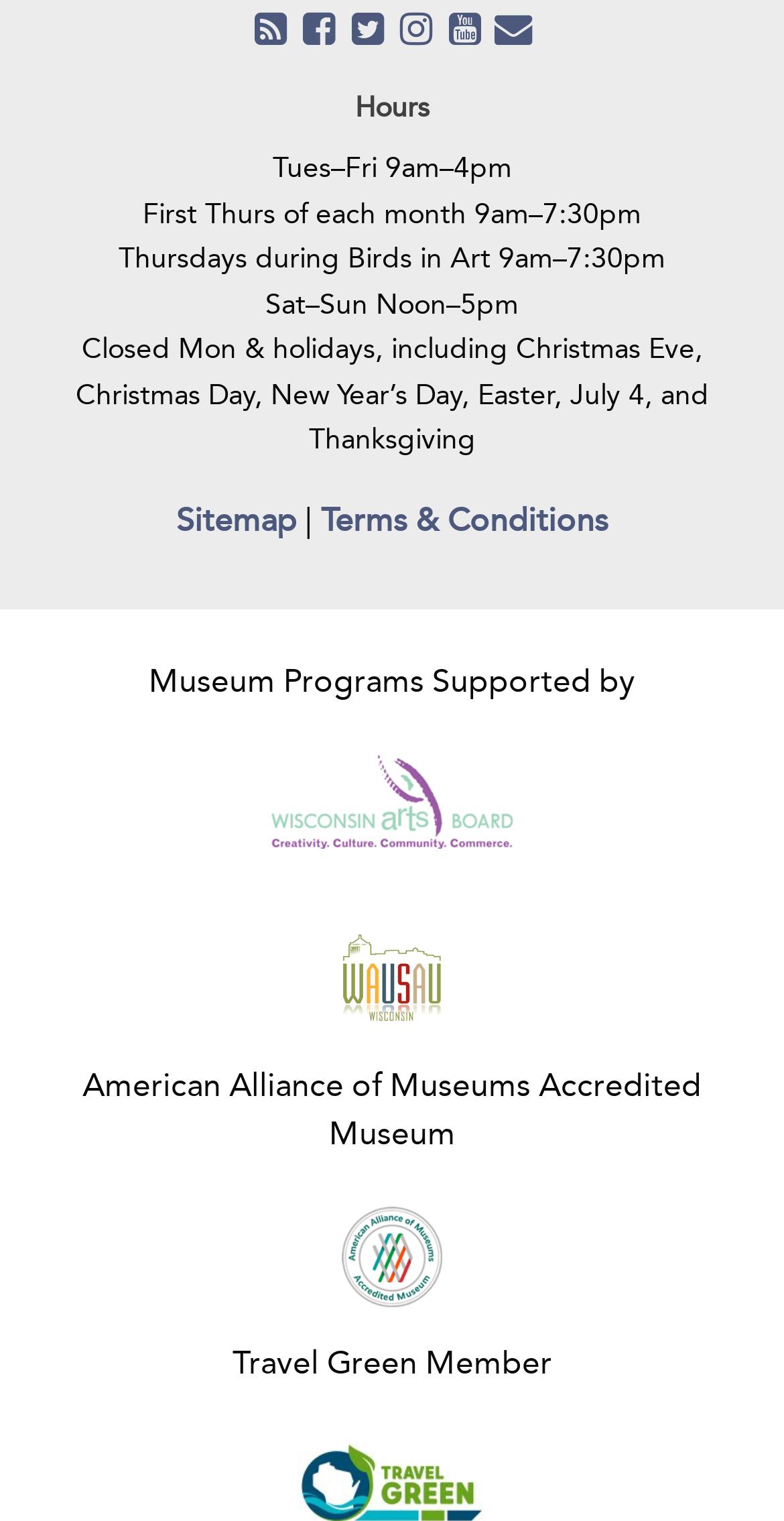Find and indicate the bounding box coordinates of the region you should select to follow the given instruction: "Visit the Woodson Art Museum Blog".

[0.314, 0.008, 0.376, 0.031]